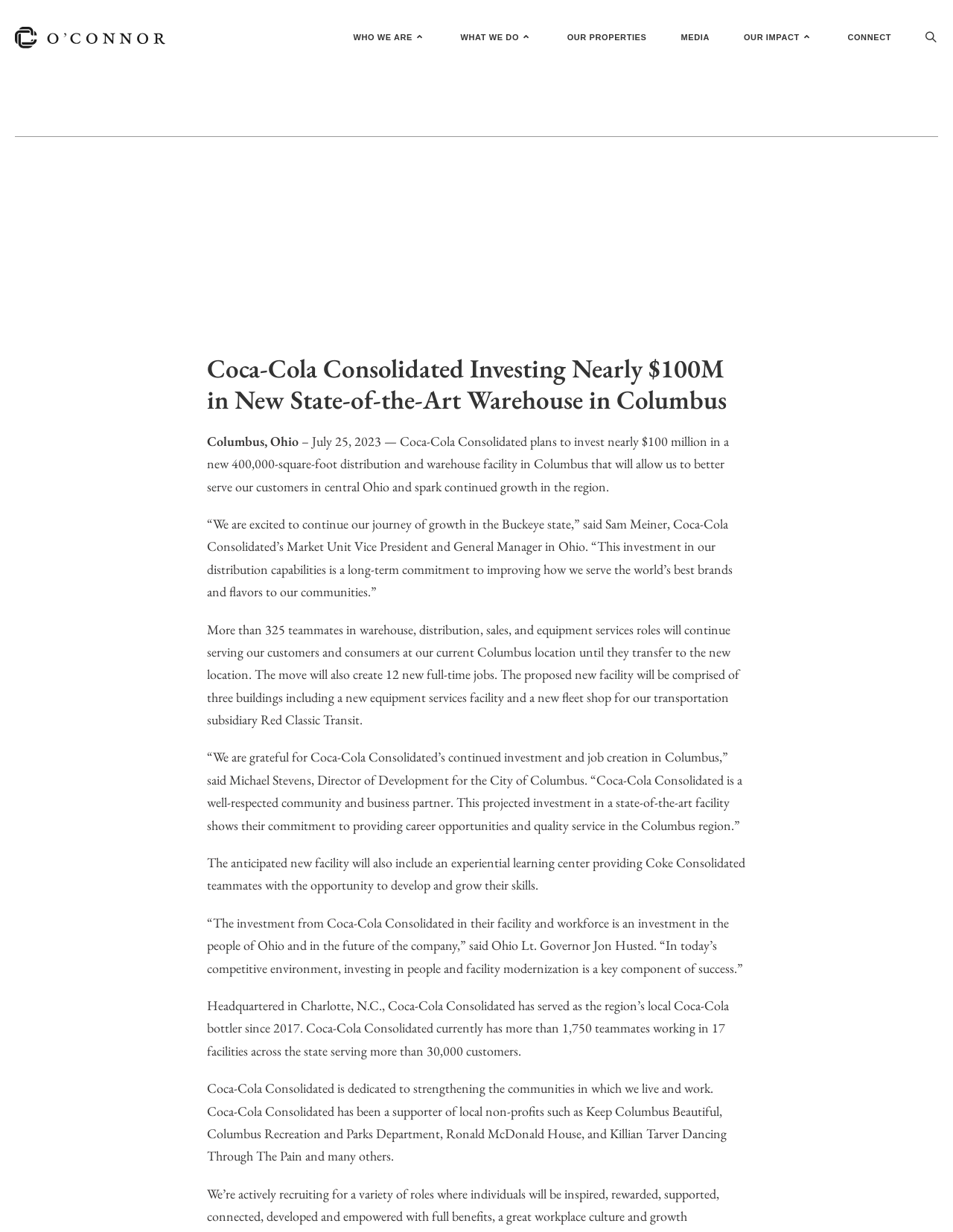What is the name of the transportation subsidiary mentioned in the article?
Offer a detailed and full explanation in response to the question.

The answer can be found in the StaticText element with the text 'The proposed new facility will be comprised of three buildings including a new equipment services facility and a new fleet shop for our transportation subsidiary Red Classic Transit.' which mentions Red Classic Transit as the transportation subsidiary.